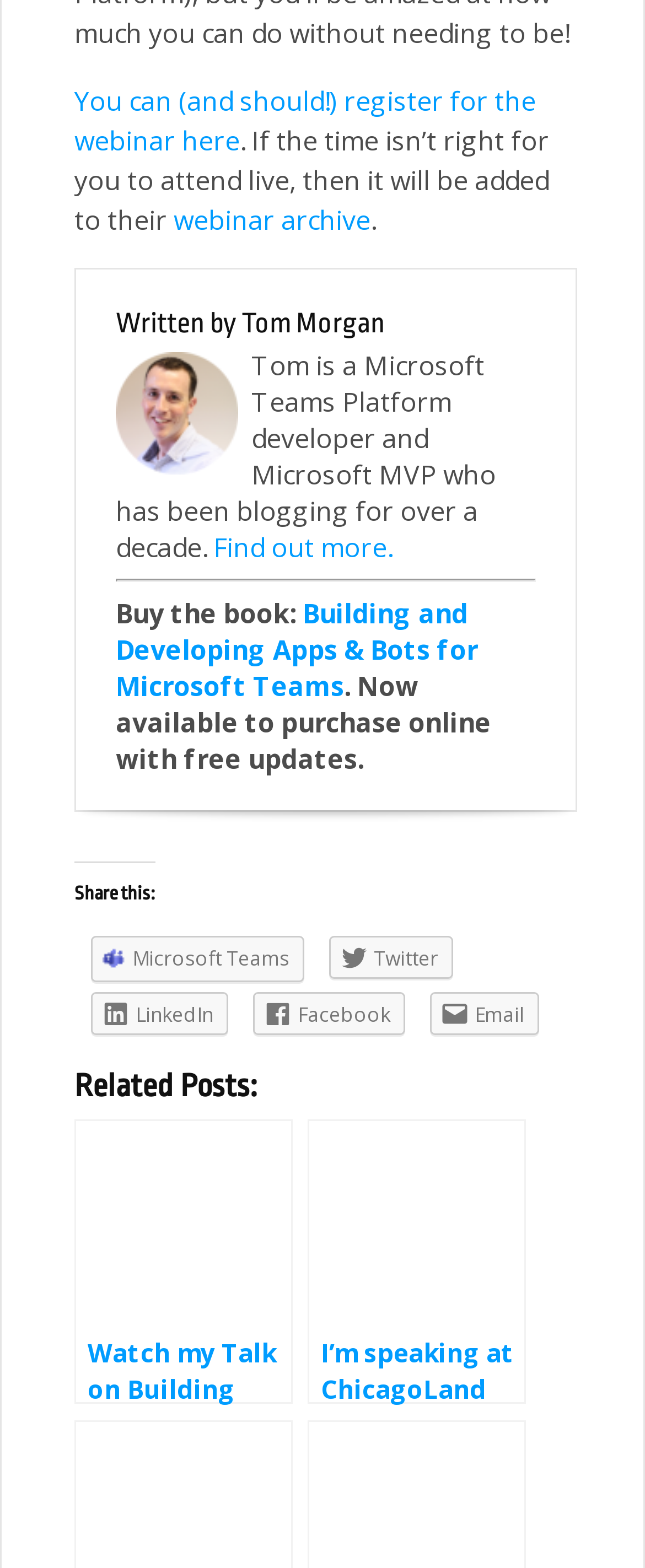Identify the bounding box coordinates of the region that needs to be clicked to carry out this instruction: "share on Twitter". Provide these coordinates as four float numbers ranging from 0 to 1, i.e., [left, top, right, bottom].

[0.51, 0.597, 0.703, 0.625]